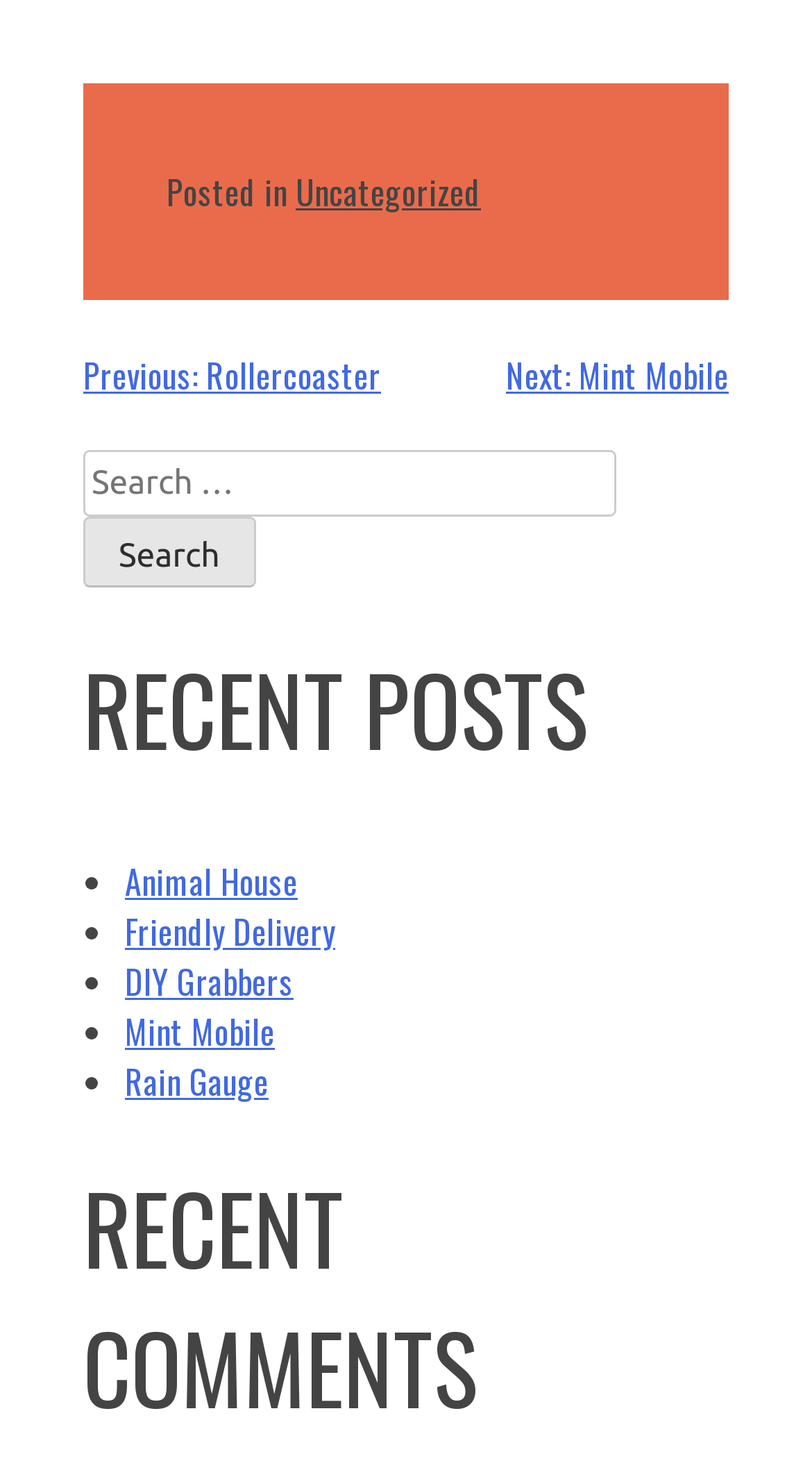How many navigation links are there?
Please interpret the details in the image and answer the question thoroughly.

I counted the number of links in the navigation section, including 'Previous', 'Next', and 'Posts', and there are 3 navigation links in total.